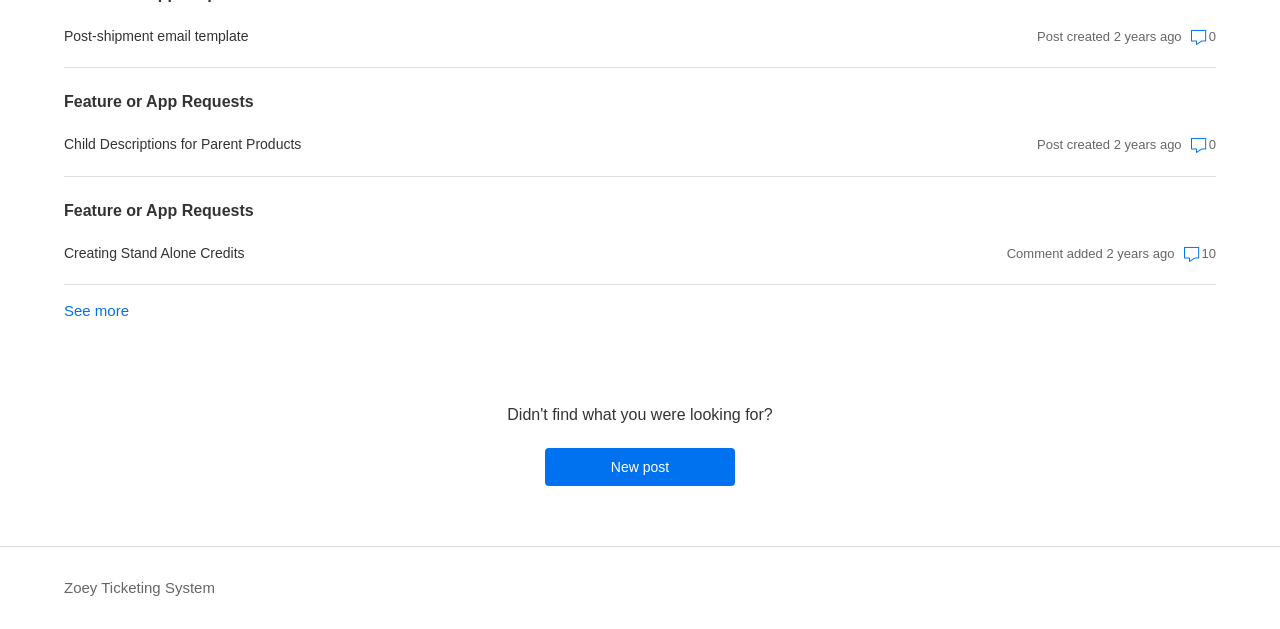Determine the bounding box coordinates in the format (top-left x, top-left y, bottom-right x, bottom-right y). Ensure all values are floating point numbers between 0 and 1. Identify the bounding box of the UI element described by: Golf Shop

None